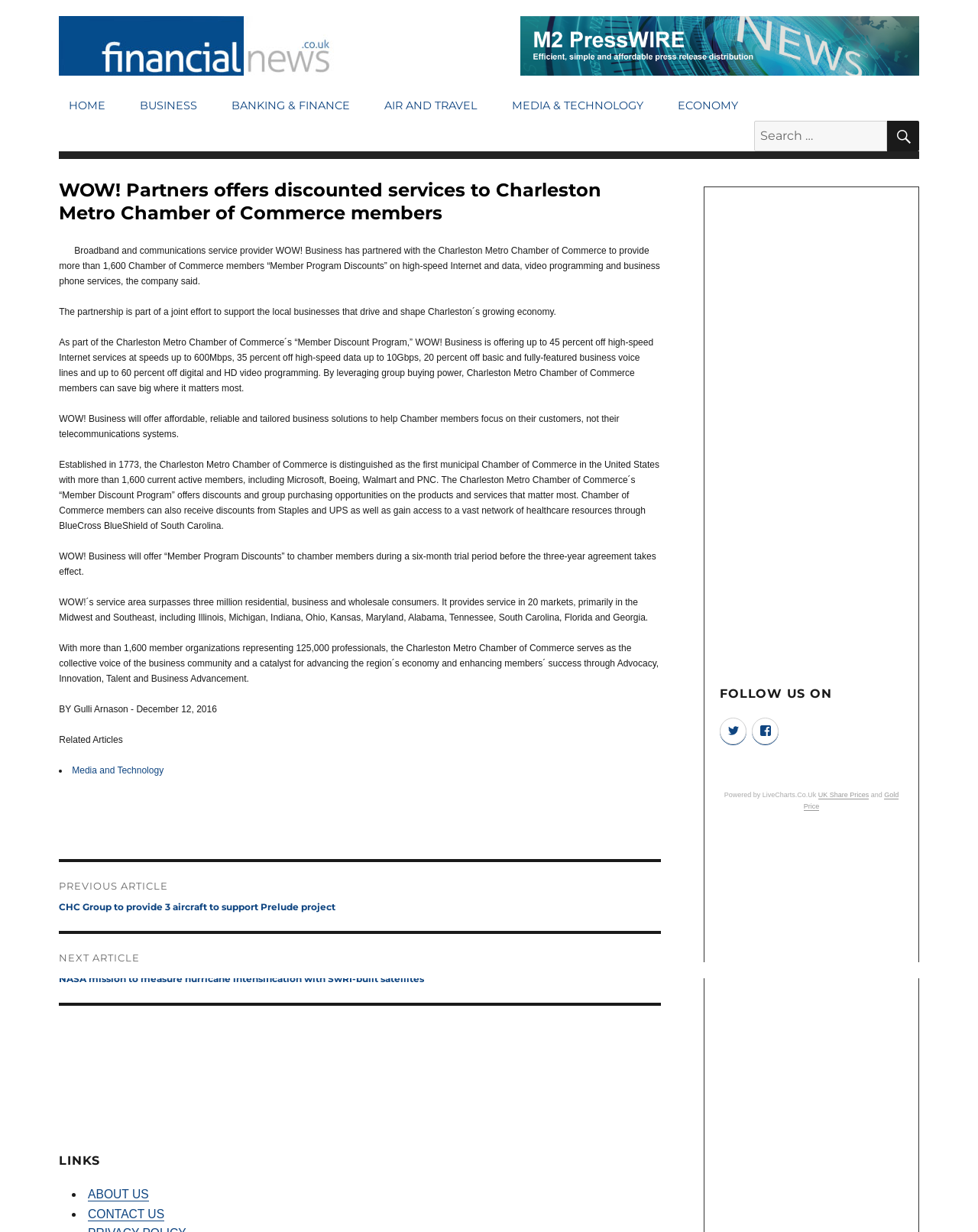Pinpoint the bounding box coordinates of the clickable element to carry out the following instruction: "Check out the previous post."

[0.06, 0.7, 0.676, 0.756]